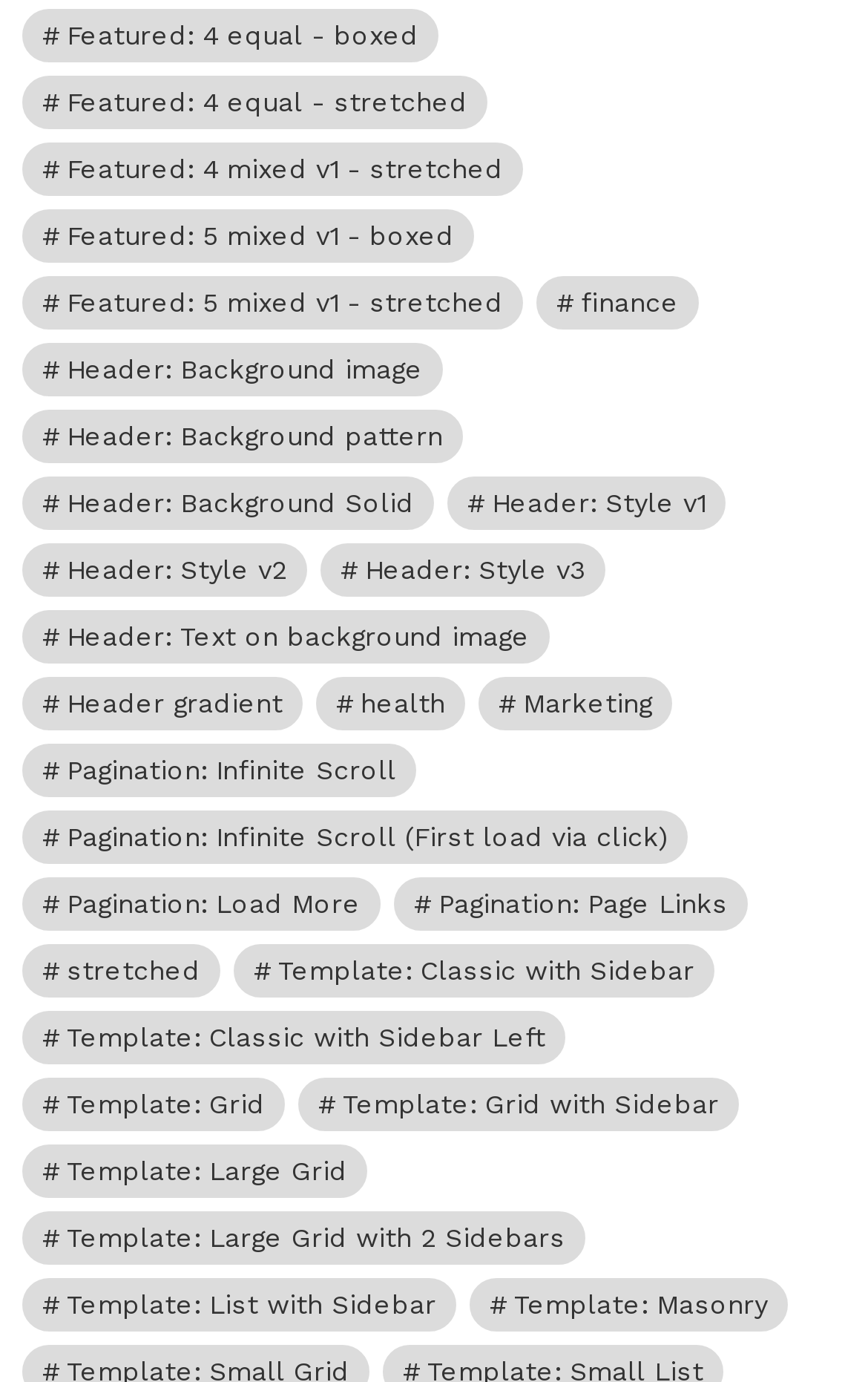How many featured links are there?
Give a detailed response to the question by analyzing the screenshot.

I counted the number of links with 'Featured' in their text, which are 'Featured: 4 equal - boxed (20 items)', 'Featured: 4 equal - stretched (20 items)', 'Featured: 4 mixed v1 - stretched (20 items)', 'Featured: 5 mixed v1 - boxed (20 items)', 'Featured: 5 mixed v1 - stretched (20 items)', and 'Header: Background image (20 items)'. There are 6 such links.